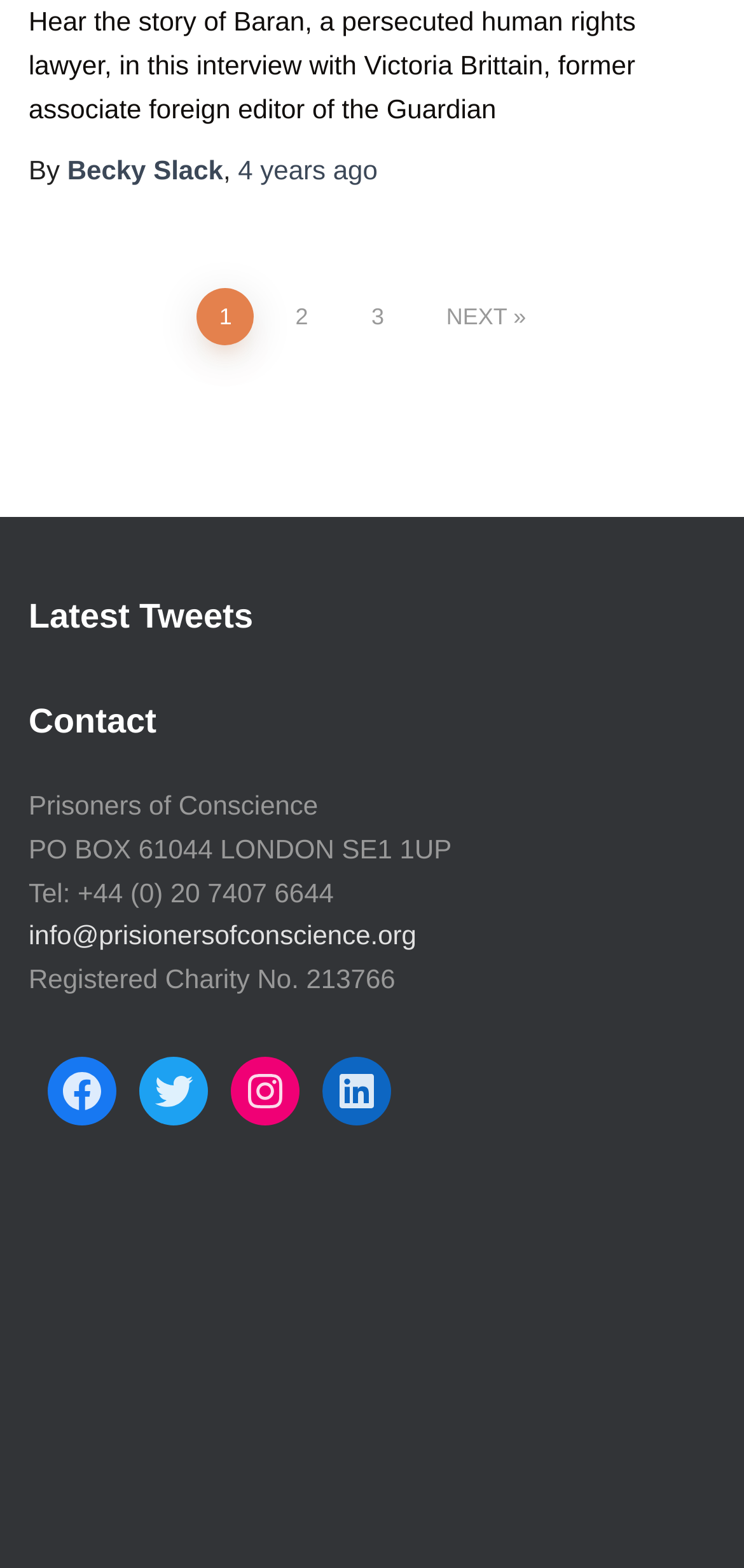How many social media links are there?
Based on the screenshot, provide a one-word or short-phrase response.

4